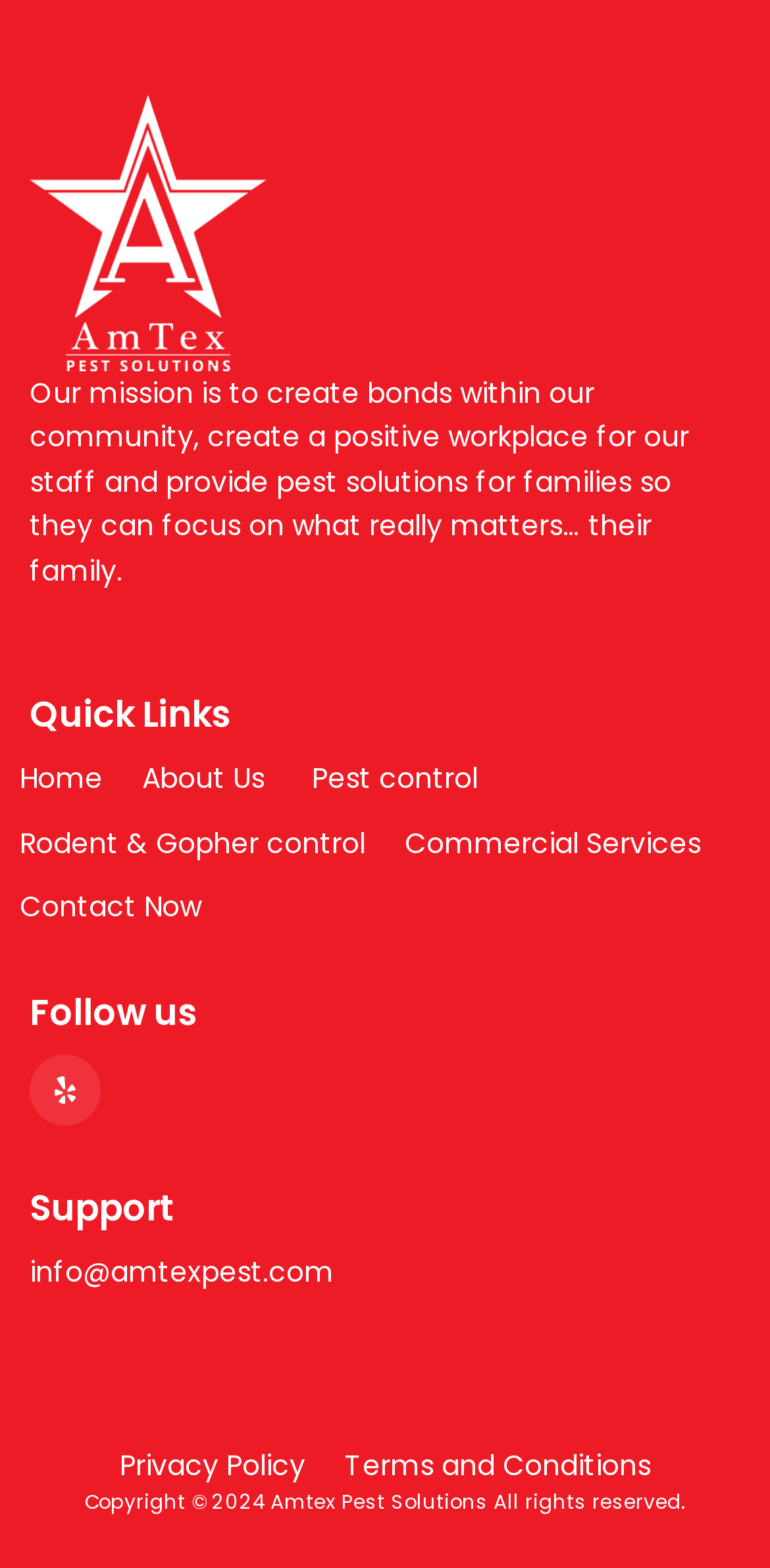Use one word or a short phrase to answer the question provided: 
What is the name of the company?

Amtex Pest Solutions